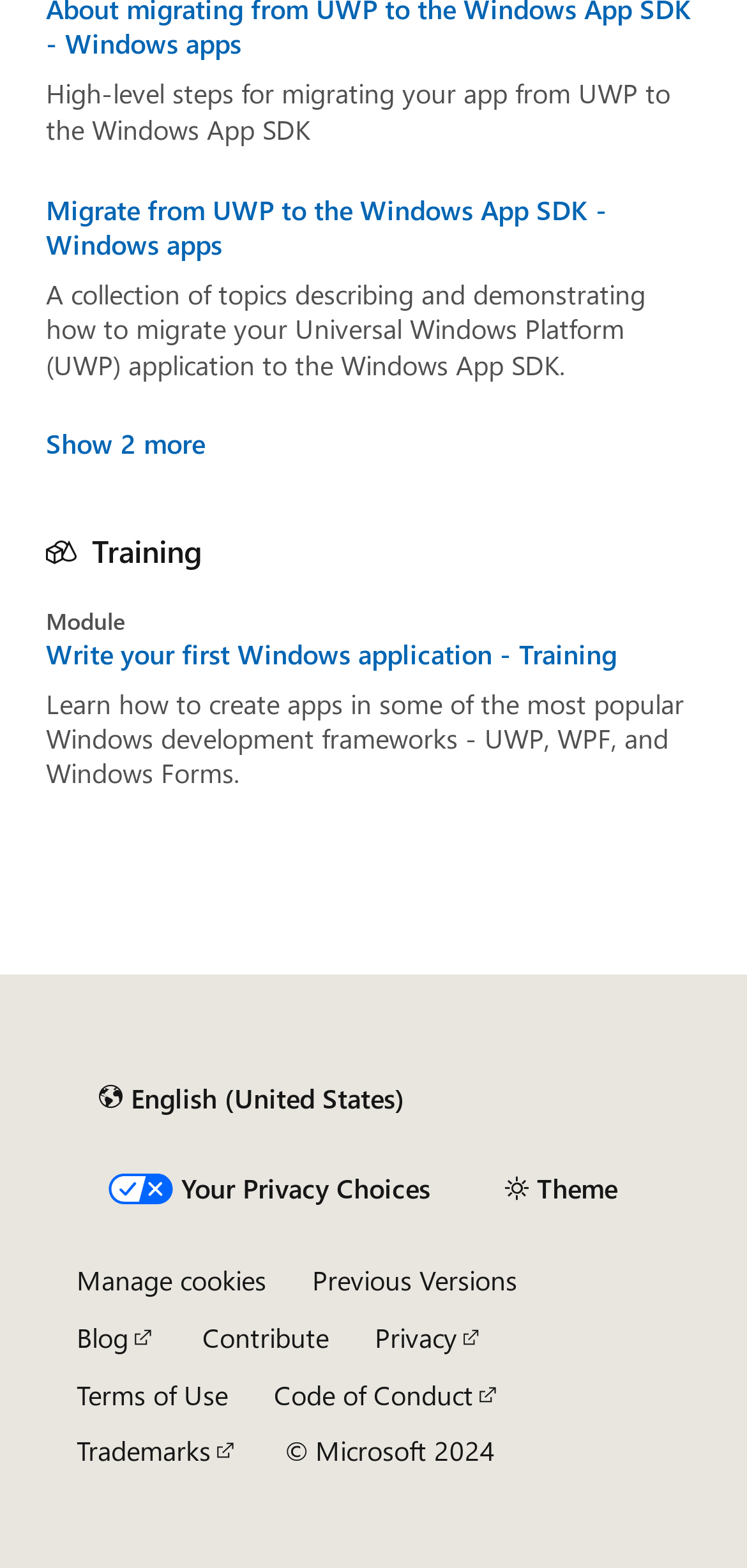What is the purpose of the 'Show 2 more' button?
Could you answer the question with a detailed and thorough explanation?

The 'Show 2 more' button is located below the right rail and has a description 'controls: right-rail-recommendations-list-0', indicating that it is used to show more recommendations in the right rail.